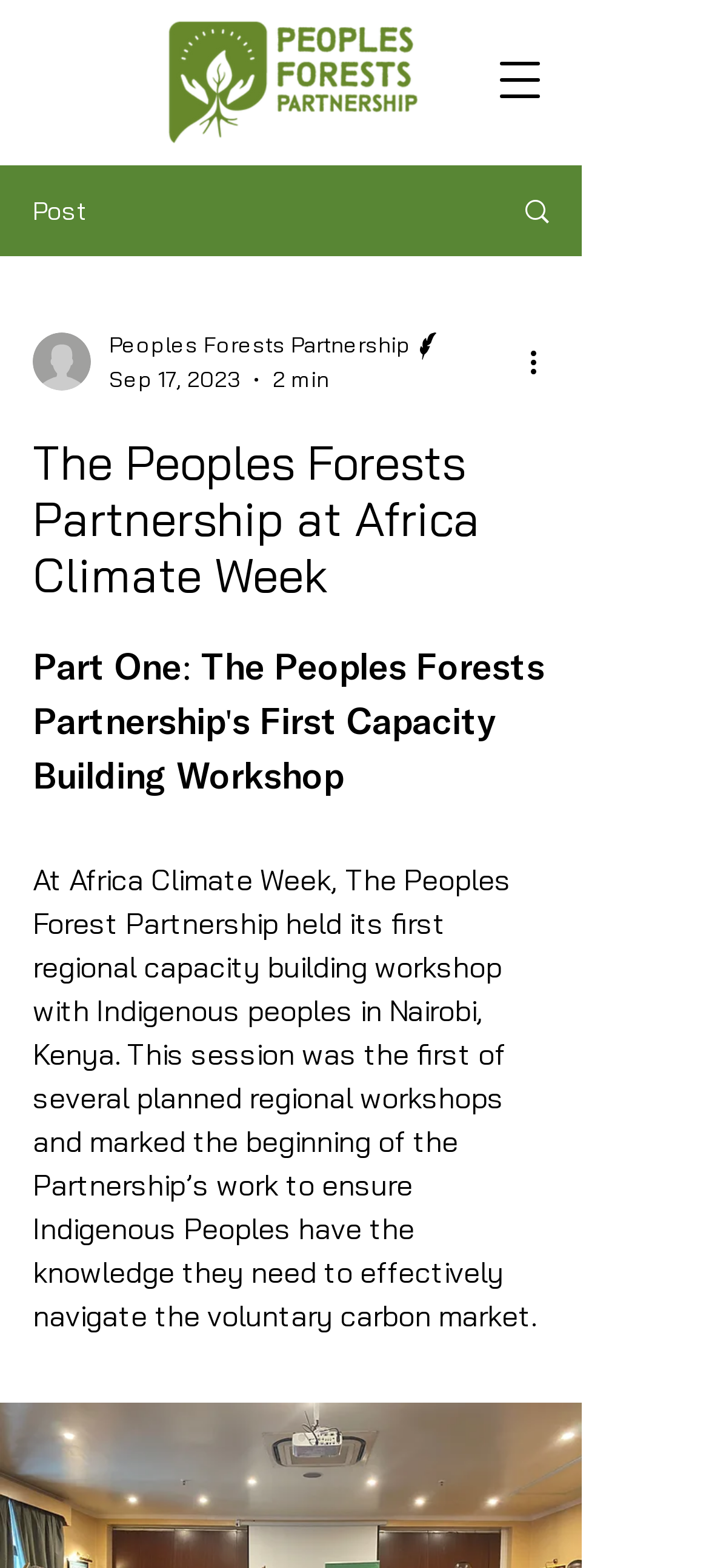Identify and extract the heading text of the webpage.

The Peoples Forests Partnership at Africa Climate Week